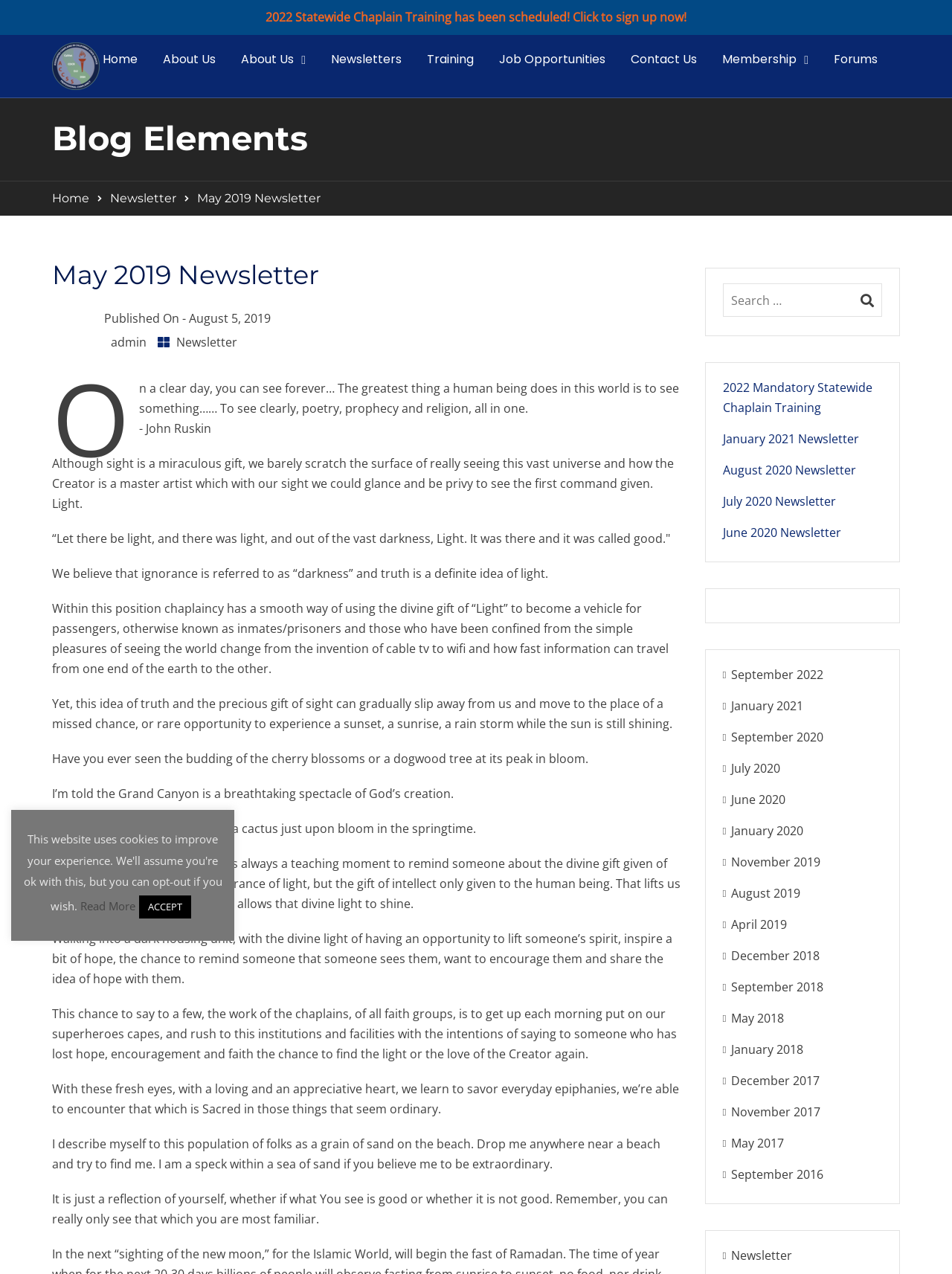Can you find the bounding box coordinates for the element to click on to achieve the instruction: "Read the May 2019 Newsletter"?

[0.207, 0.15, 0.337, 0.161]